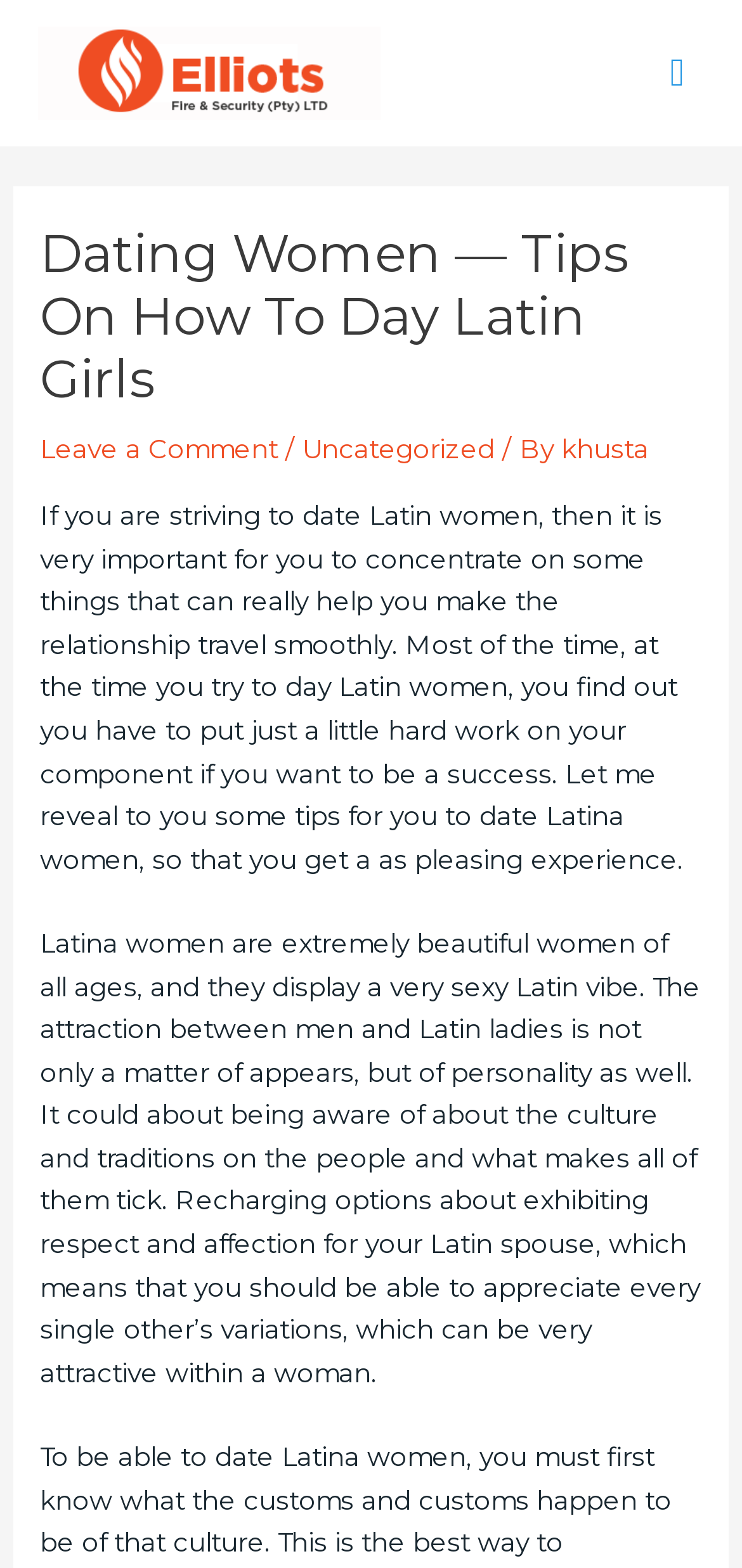Bounding box coordinates should be provided in the format (top-left x, top-left y, bottom-right x, bottom-right y) with all values between 0 and 1. Identify the bounding box for this UI element: Uncategorized

[0.408, 0.276, 0.667, 0.295]